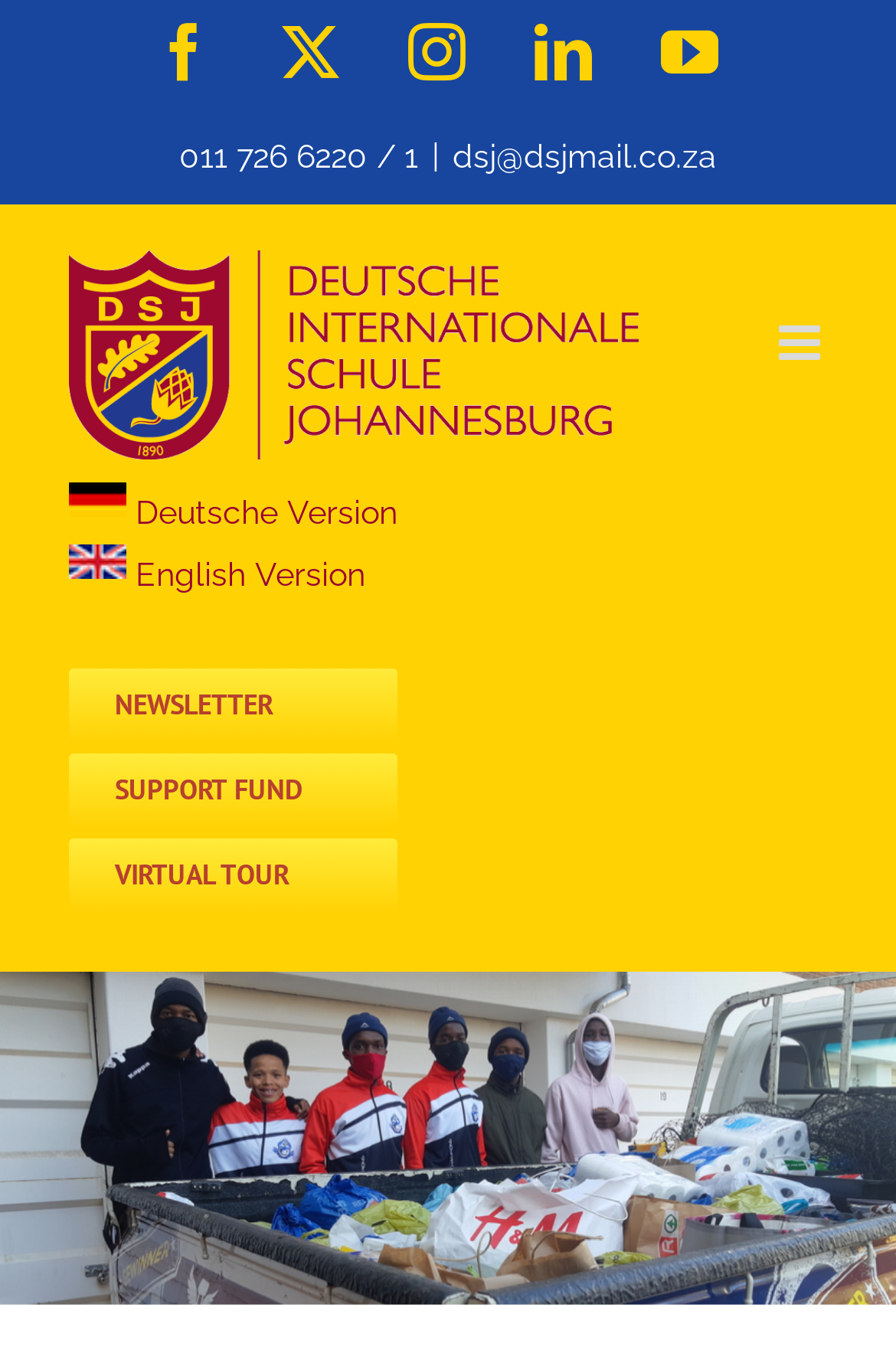How many language versions are available on the webpage?
Please provide a single word or phrase as the answer based on the screenshot.

2